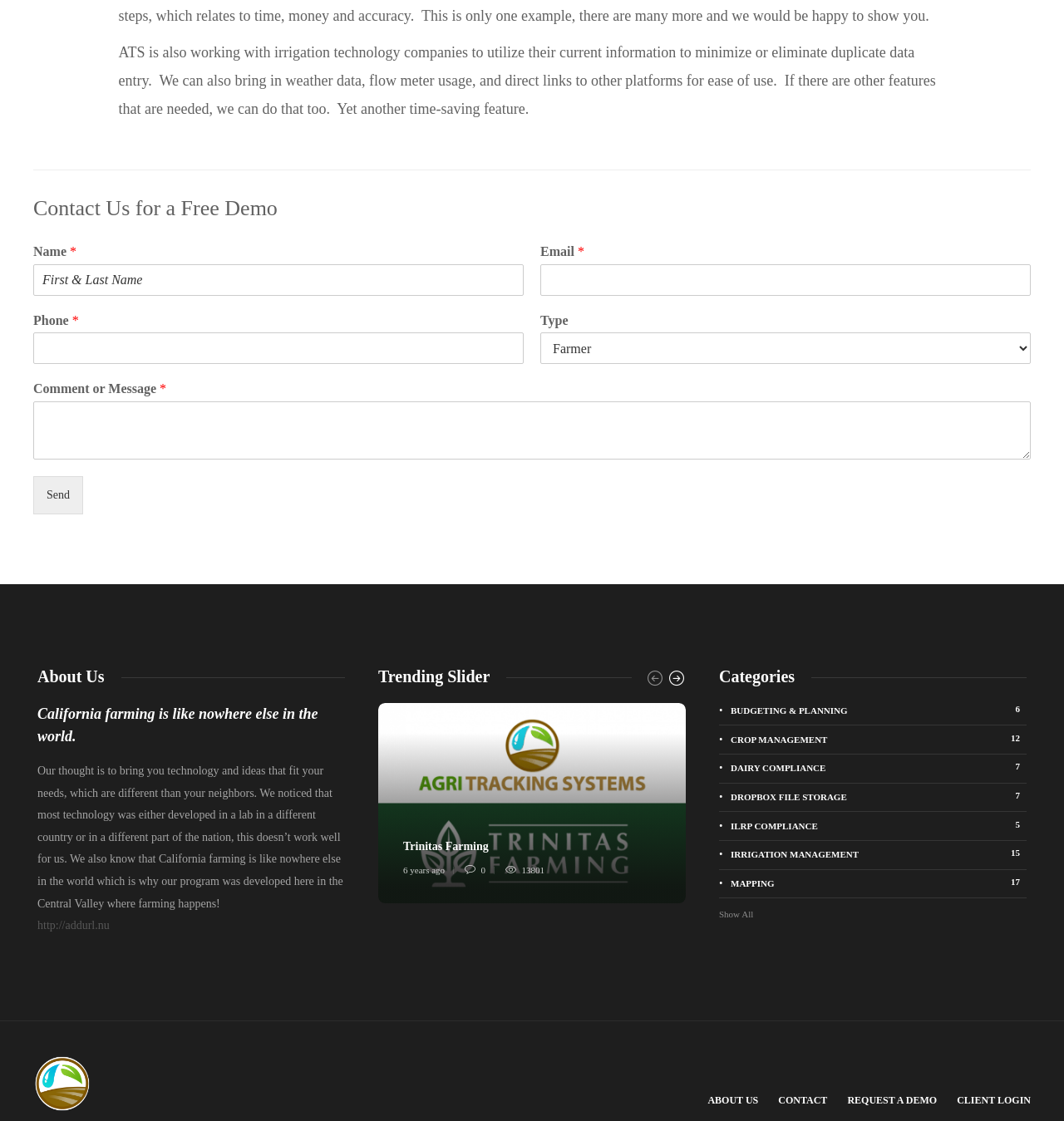Please determine the bounding box coordinates of the element to click in order to execute the following instruction: "Click on the 'Make Your Business Come to Life' link". The coordinates should be four float numbers between 0 and 1, specified as [left, top, right, bottom].

None